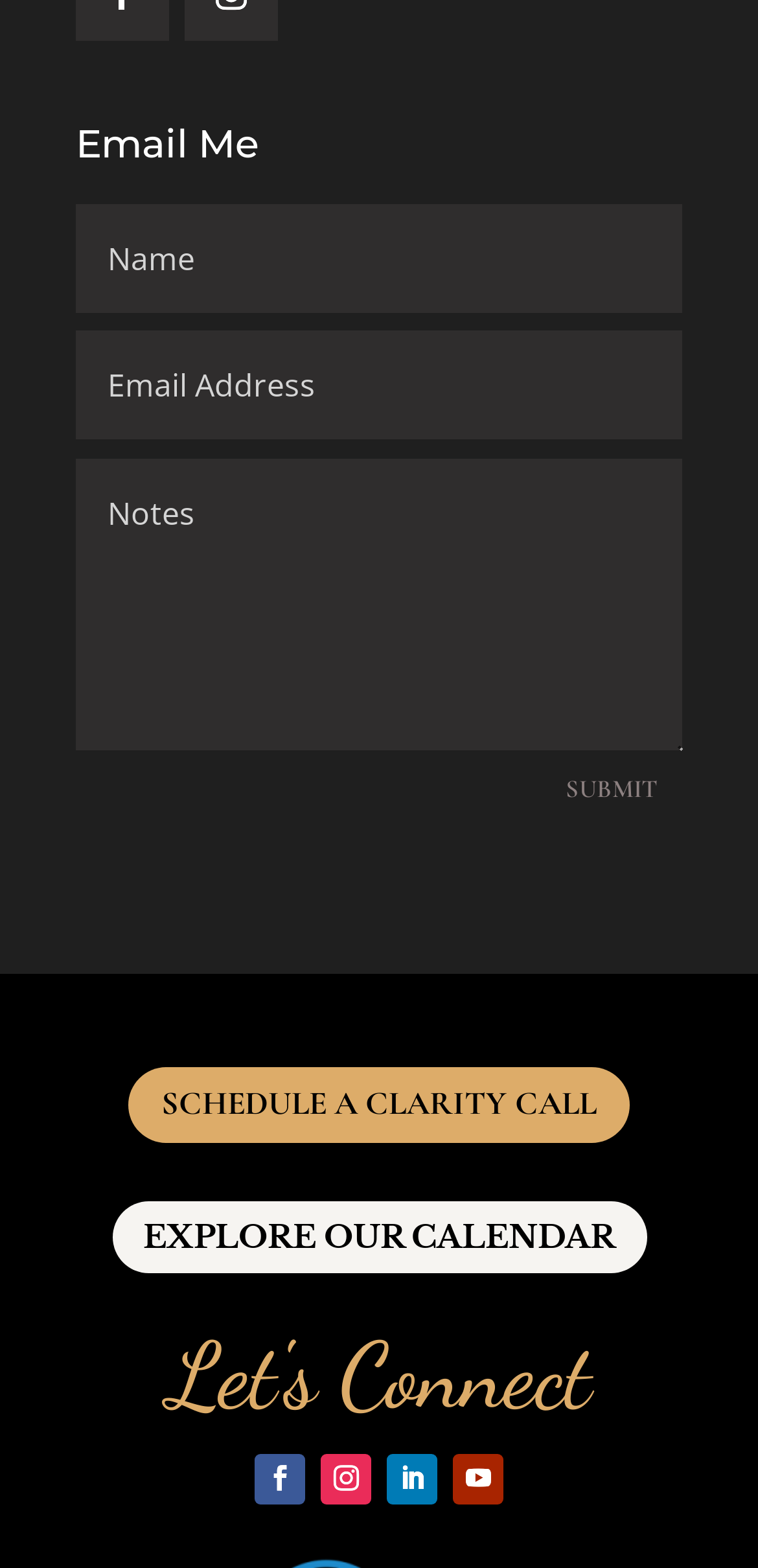Please analyze the image and provide a thorough answer to the question:
What is the heading above the textboxes?

The heading 'Email Me' is placed above the textboxes, suggesting that the user is expected to enter their email address or other contact information to get in touch with someone or something.